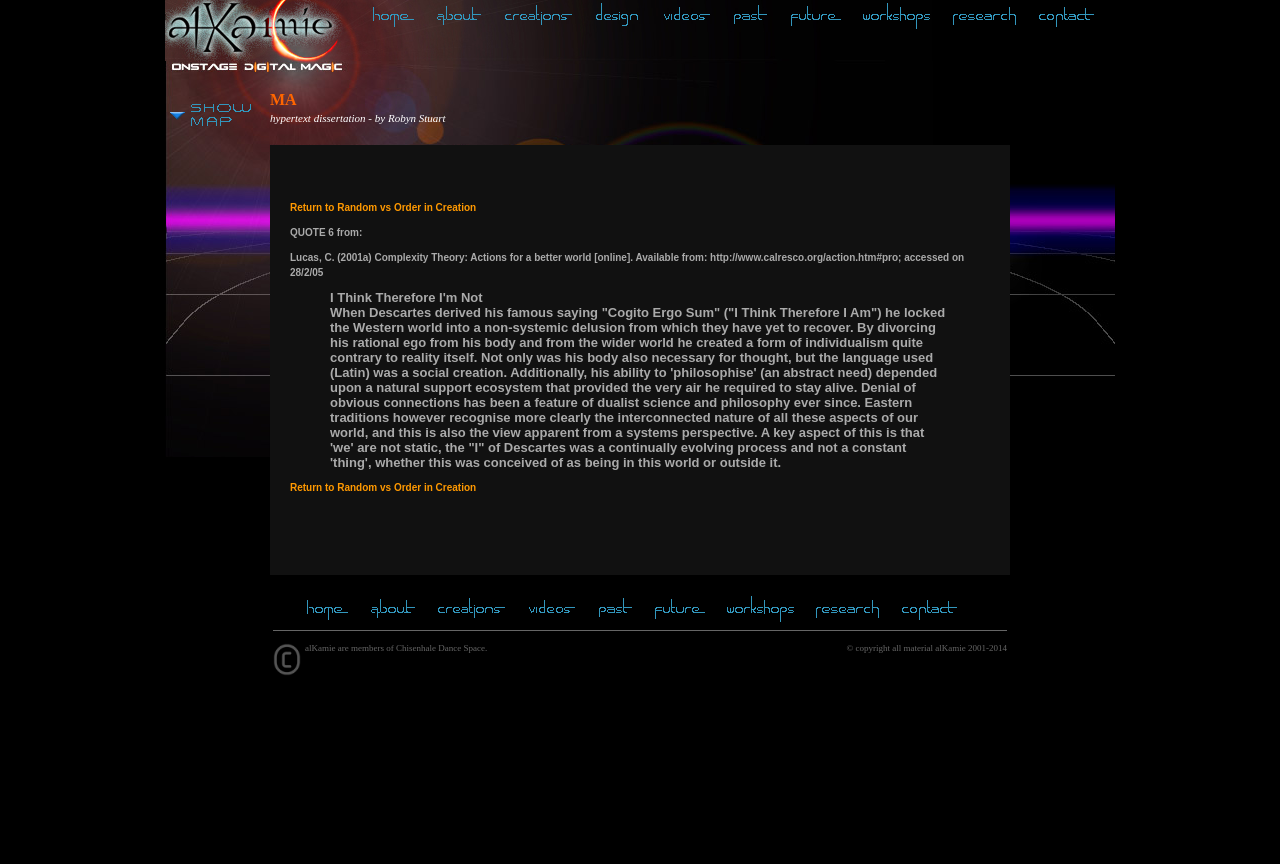Identify the bounding box coordinates necessary to click and complete the given instruction: "Visit the Building Intelligence Group website".

None